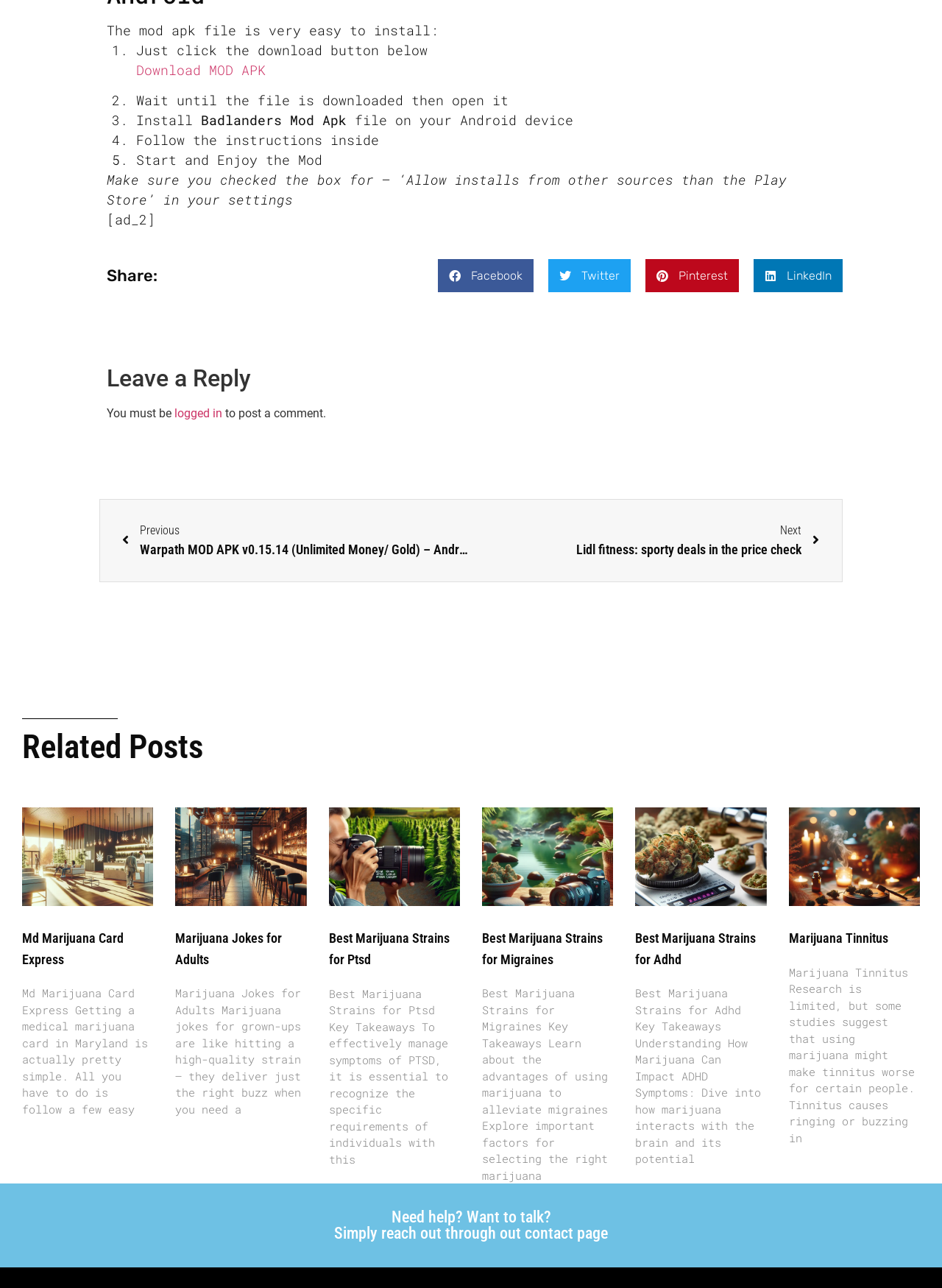Locate the bounding box of the user interface element based on this description: "parent_node: Marijuana Jokes for Adults".

[0.186, 0.627, 0.326, 0.703]